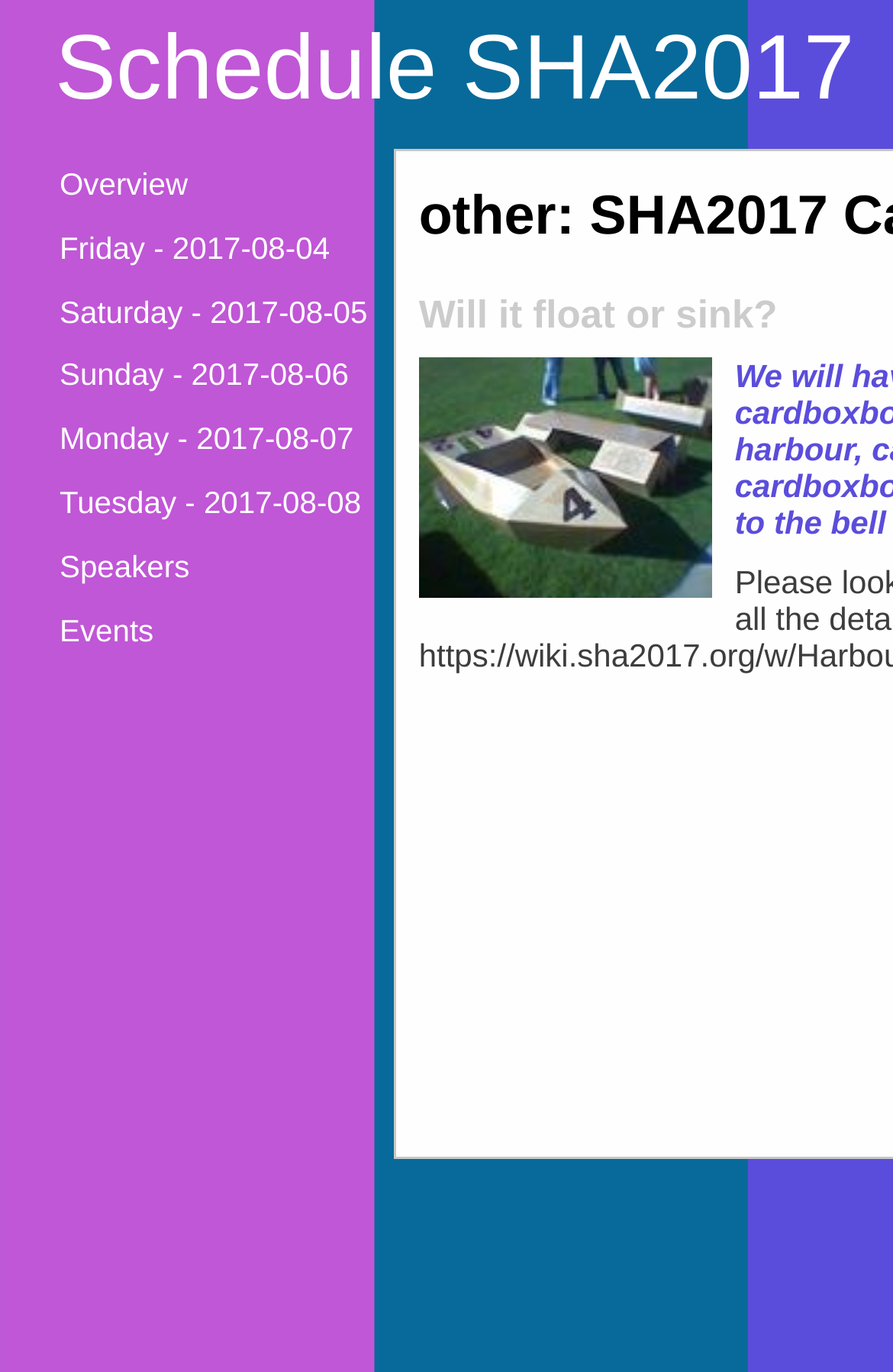Ascertain the bounding box coordinates for the UI element detailed here: "Speakers". The coordinates should be provided as [left, top, right, bottom] with each value being a float between 0 and 1.

[0.067, 0.4, 0.212, 0.434]